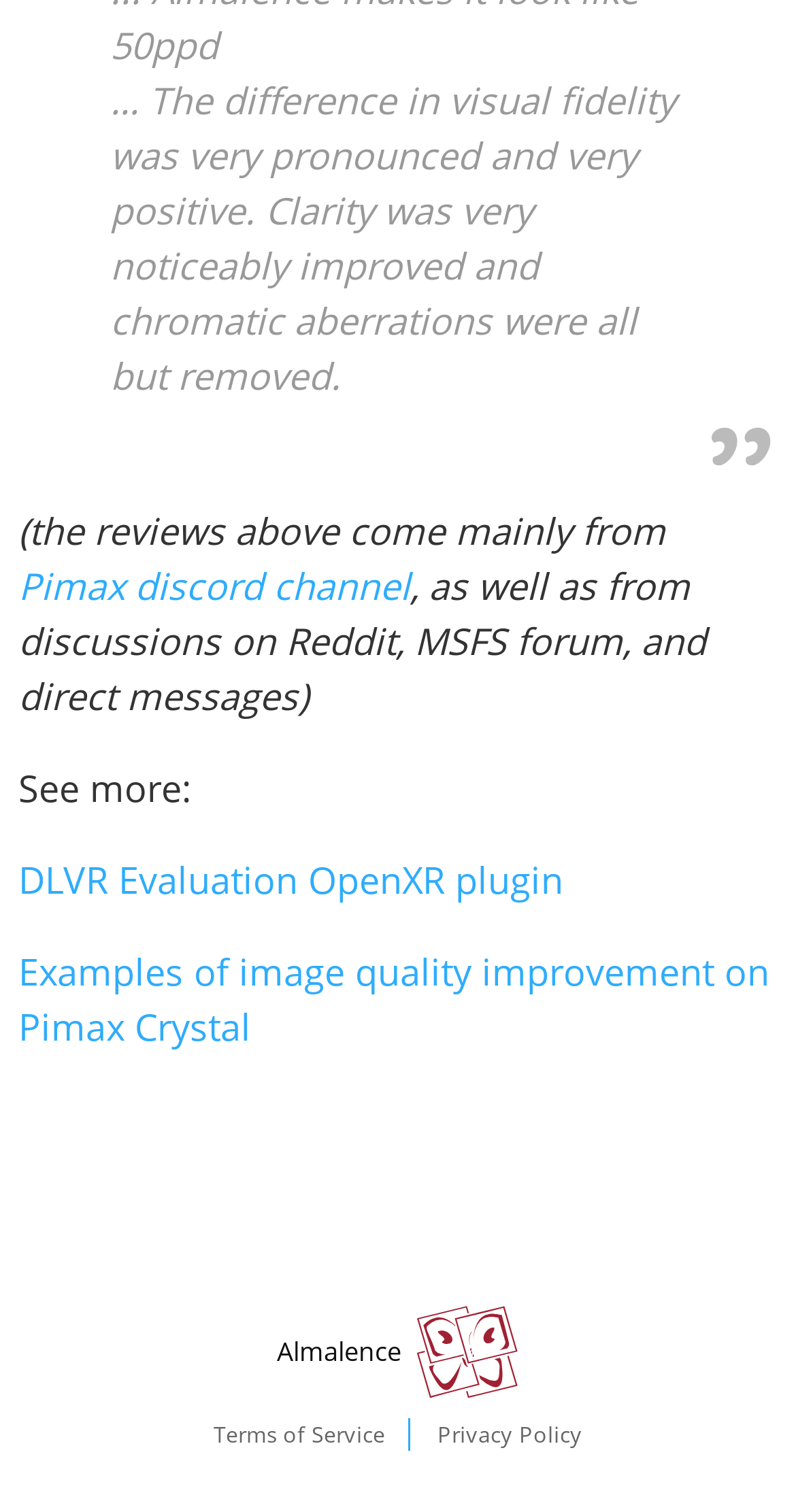Identify the bounding box coordinates of the section that should be clicked to achieve the task described: "See examples of image quality improvement on Pimax Crystal".

[0.023, 0.626, 0.967, 0.695]